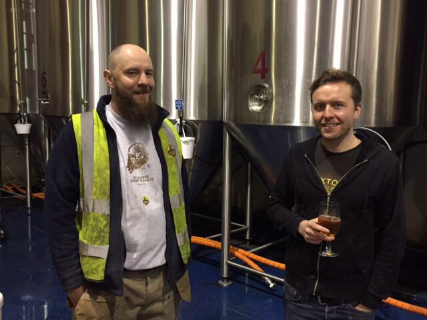Please answer the following query using a single word or phrase: 
What is the man on the right holding?

Glass of beer